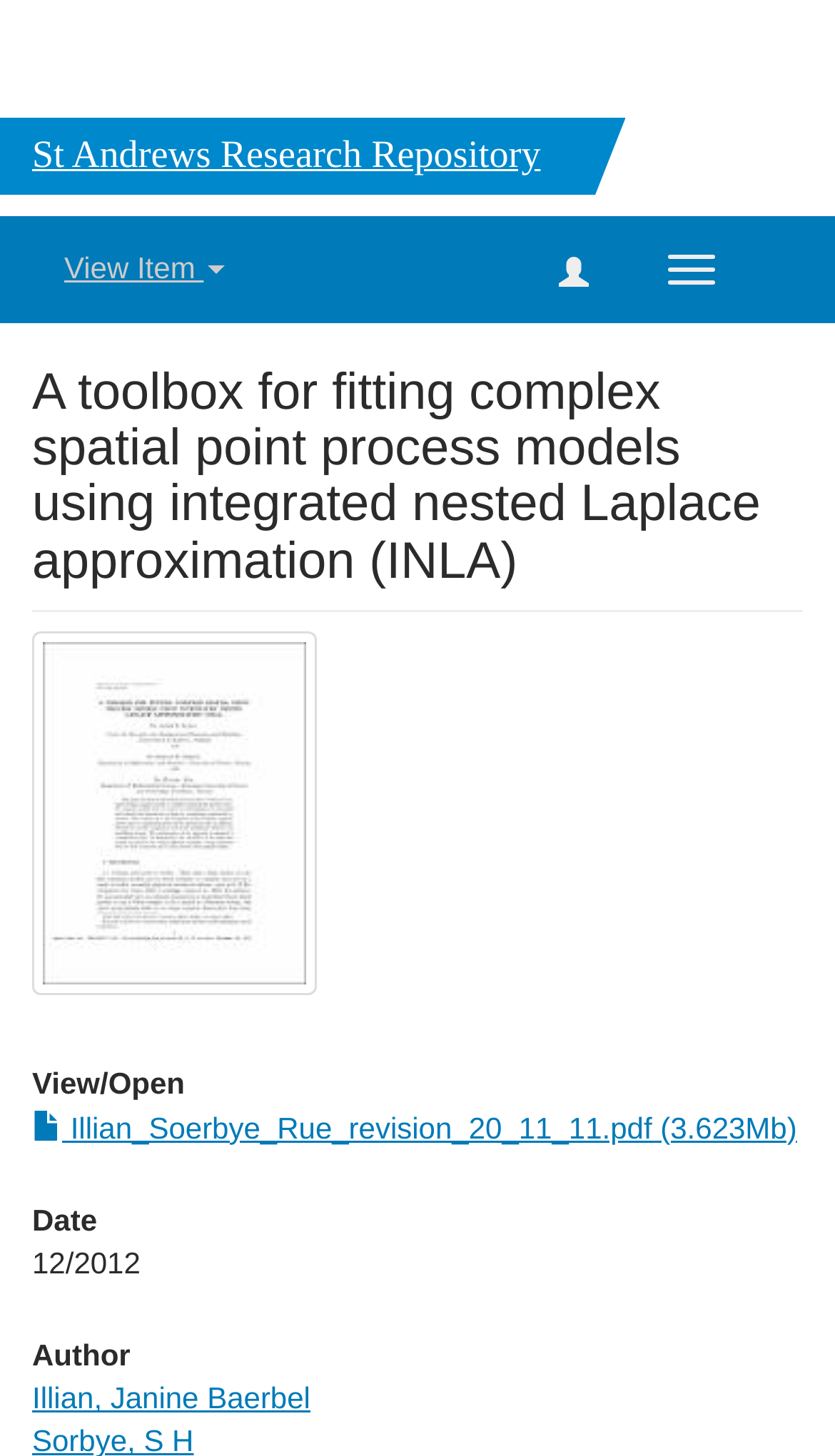Locate and extract the headline of this webpage.

St Andrews Research Repository